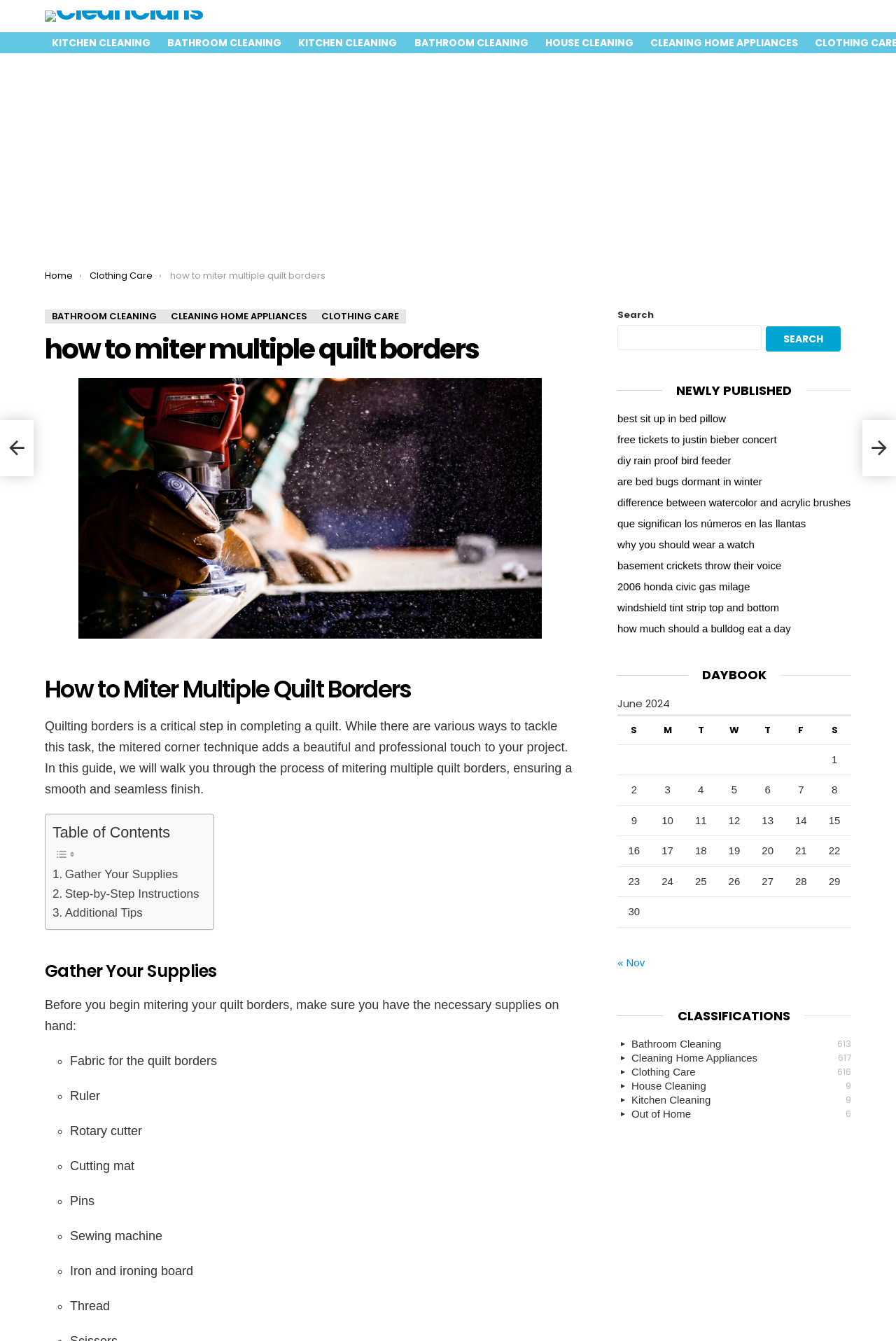Pinpoint the bounding box coordinates of the element you need to click to execute the following instruction: "Click on the 'NEXT' button". The bounding box should be represented by four float numbers between 0 and 1, in the format [left, top, right, bottom].

[0.962, 0.313, 1.0, 0.355]